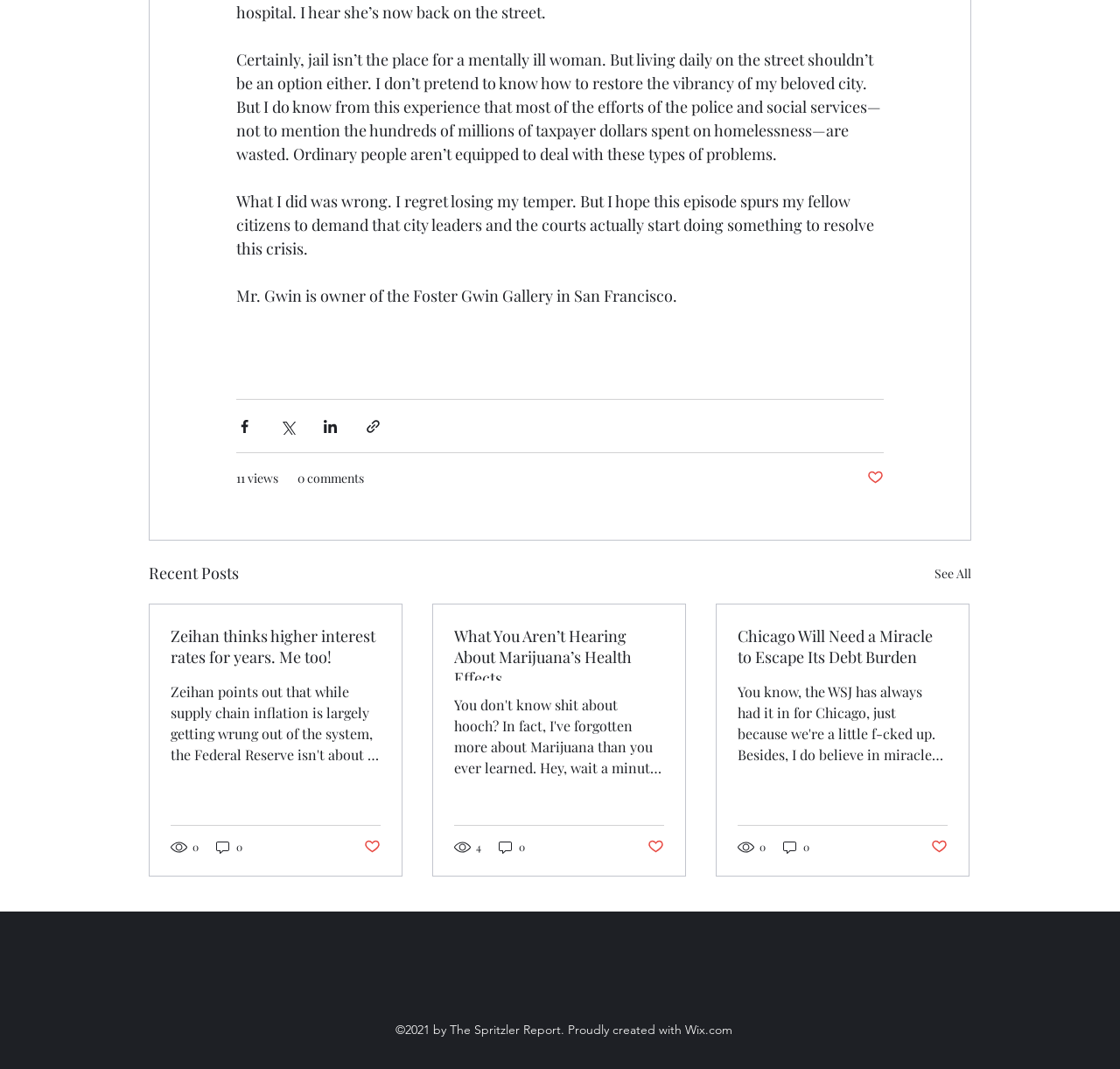Please determine the bounding box coordinates of the element to click in order to execute the following instruction: "Read the recent post 'Zeihan thinks higher interest rates for years. Me too!'". The coordinates should be four float numbers between 0 and 1, specified as [left, top, right, bottom].

[0.152, 0.585, 0.34, 0.624]